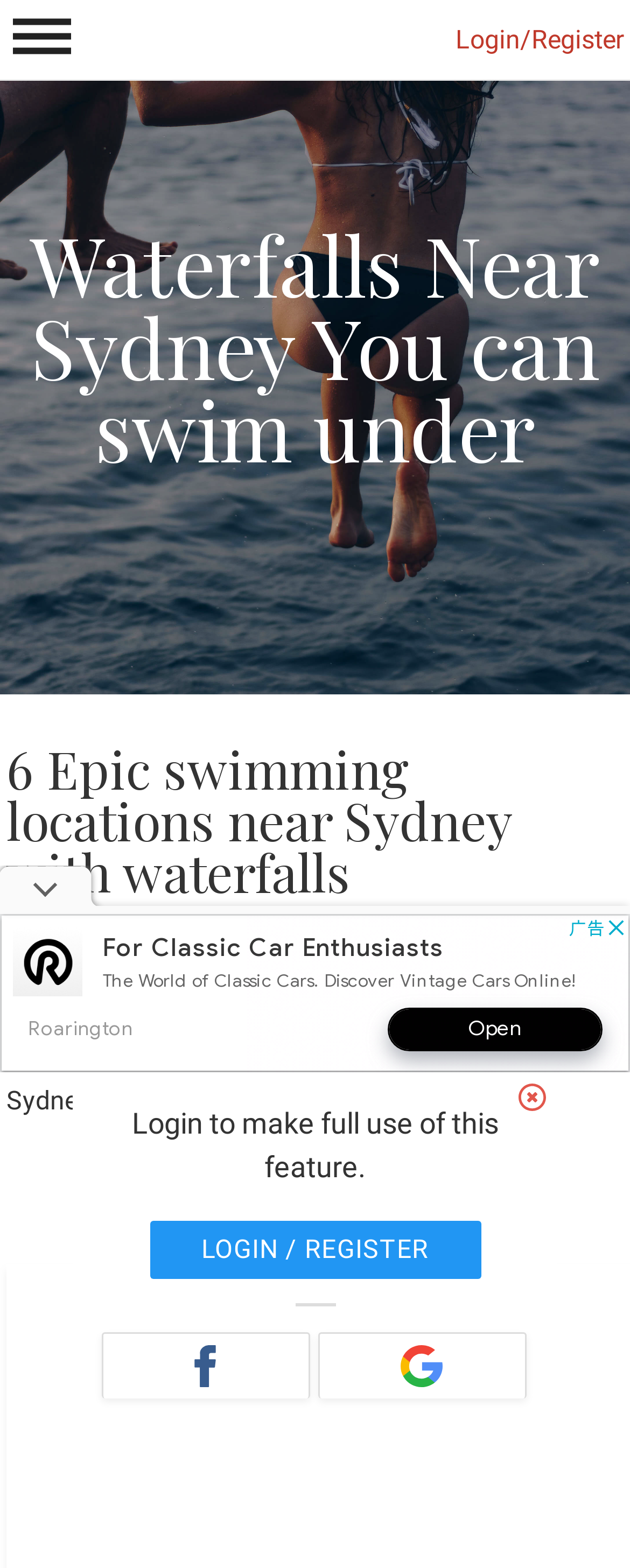Can users login to the website?
Answer the question with a single word or phrase, referring to the image.

Yes